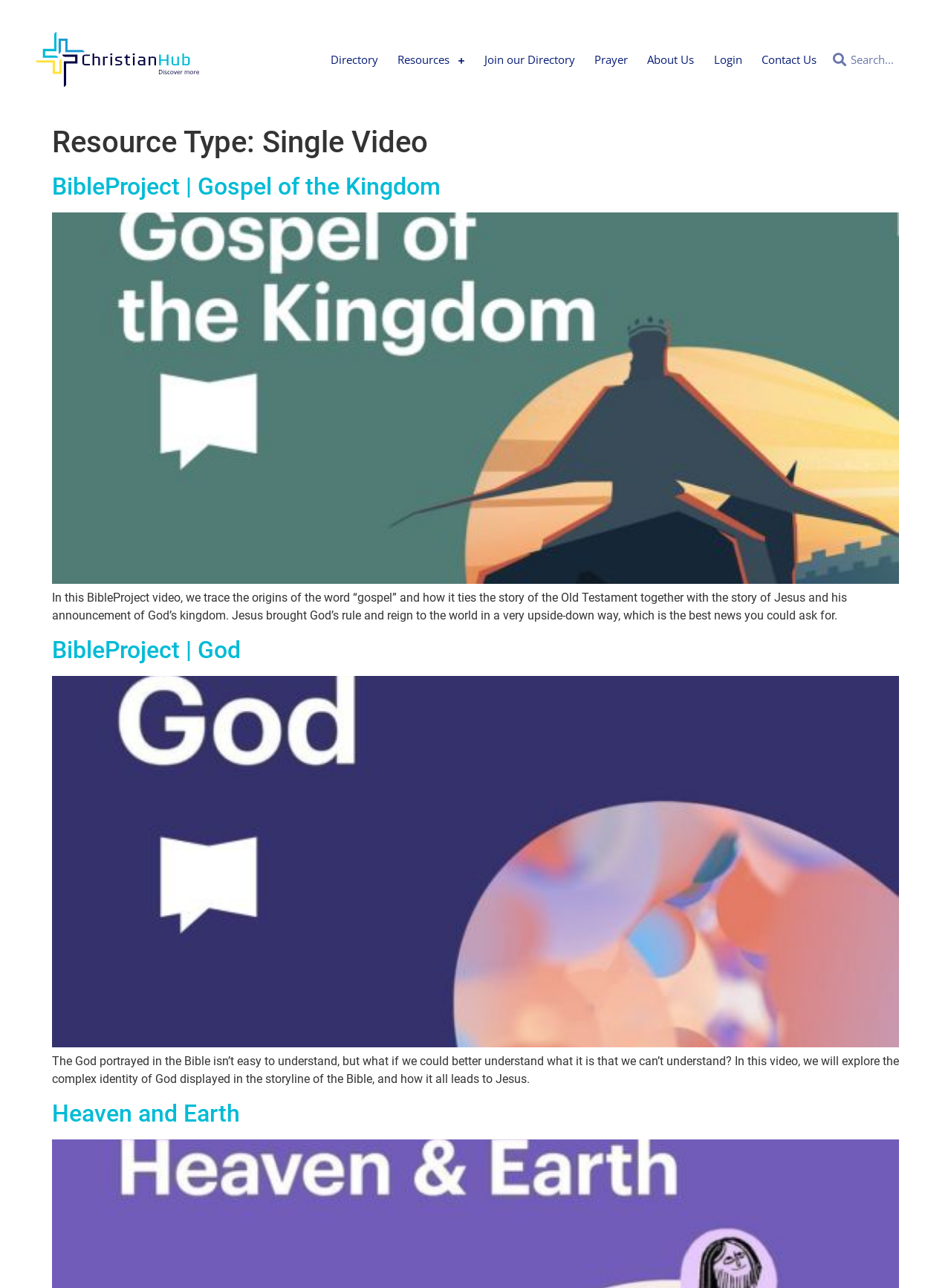Indicate the bounding box coordinates of the clickable region to achieve the following instruction: "View BibleProject | Gospel of the Kingdom."

[0.055, 0.134, 0.463, 0.156]